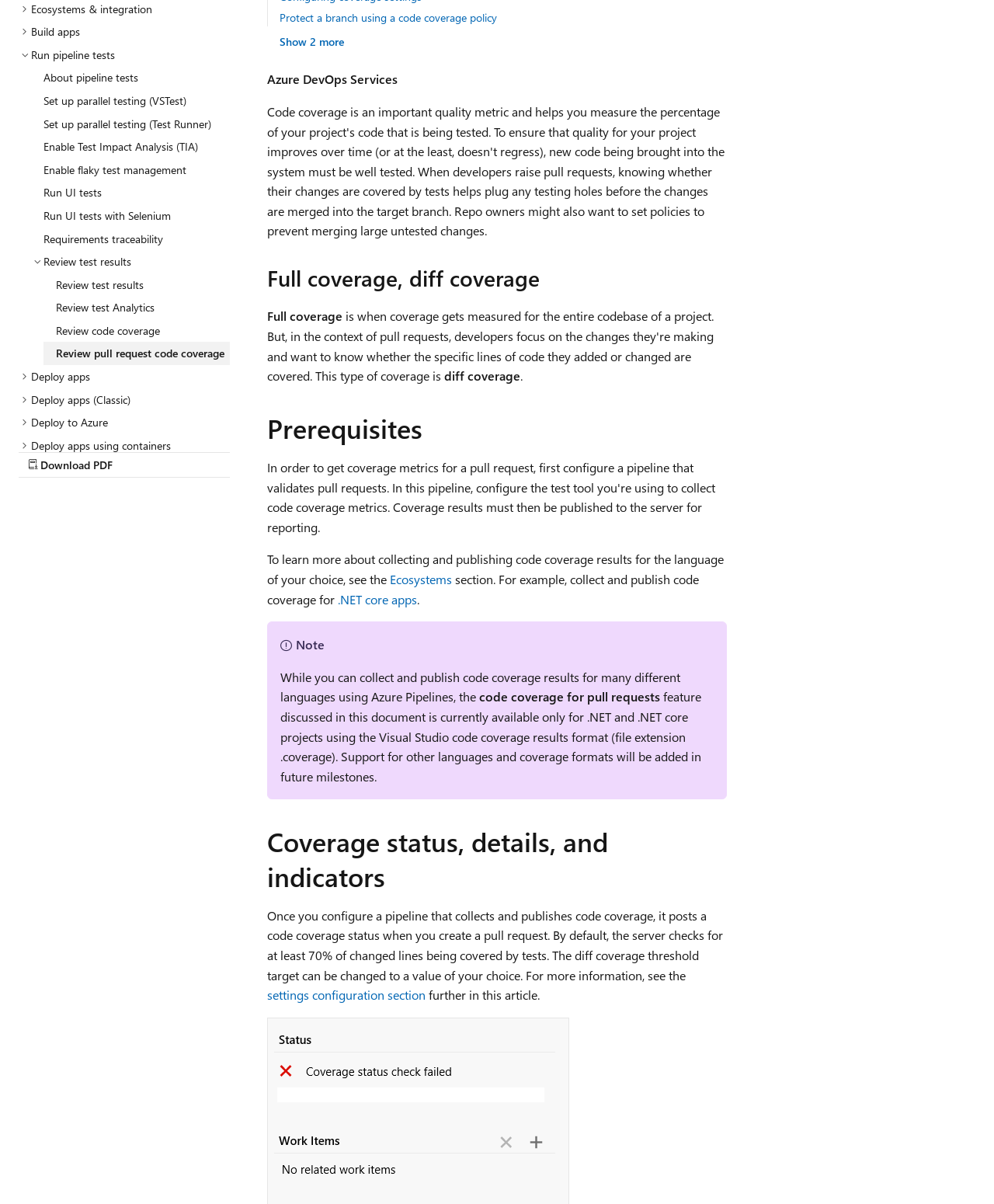Bounding box coordinates must be specified in the format (top-left x, top-left y, bottom-right x, bottom-right y). All values should be floating point numbers between 0 and 1. What are the bounding box coordinates of the UI element described as: Review test results

[0.044, 0.227, 0.231, 0.246]